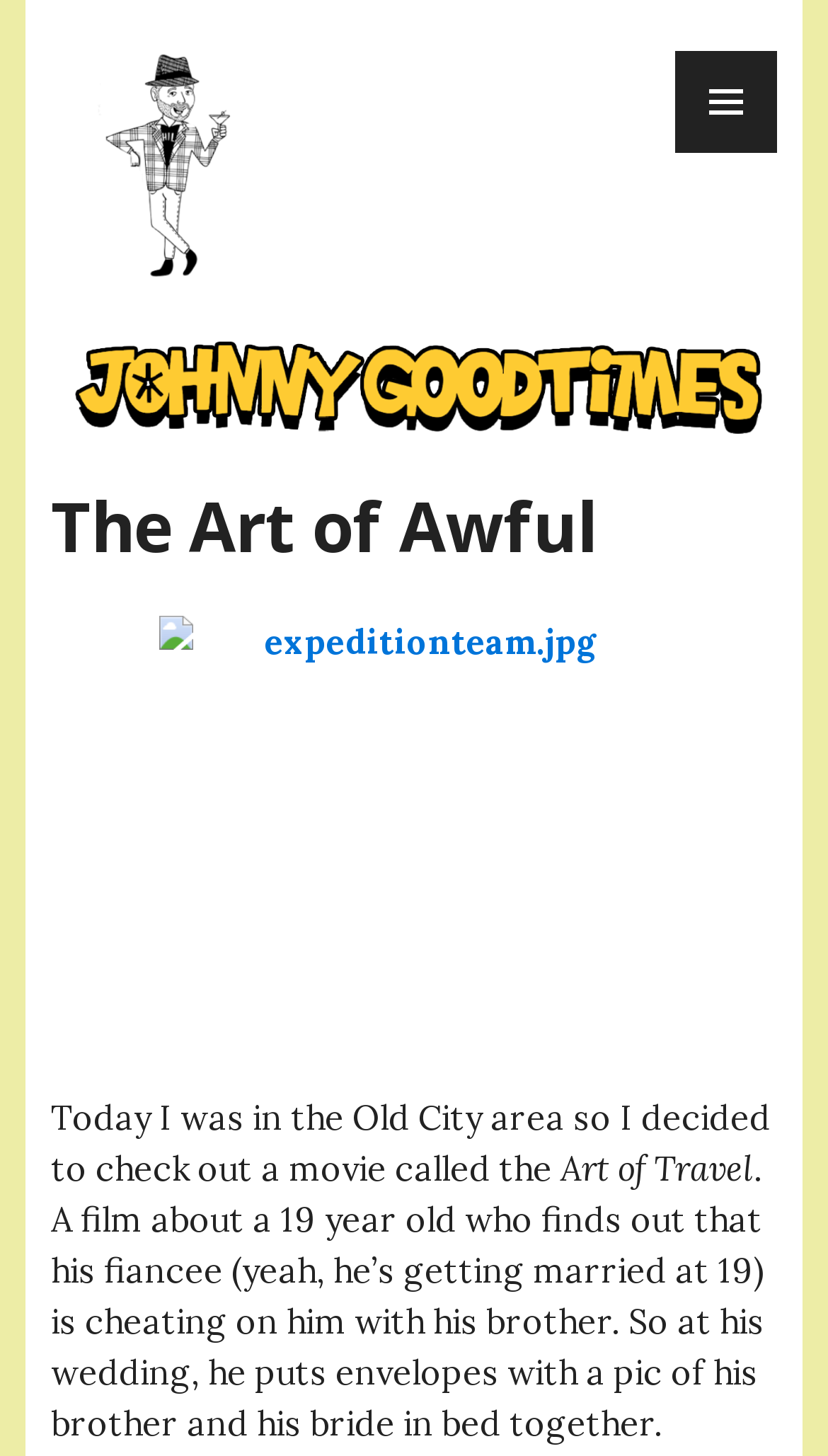Please answer the following question using a single word or phrase: 
How many links are on the page?

3